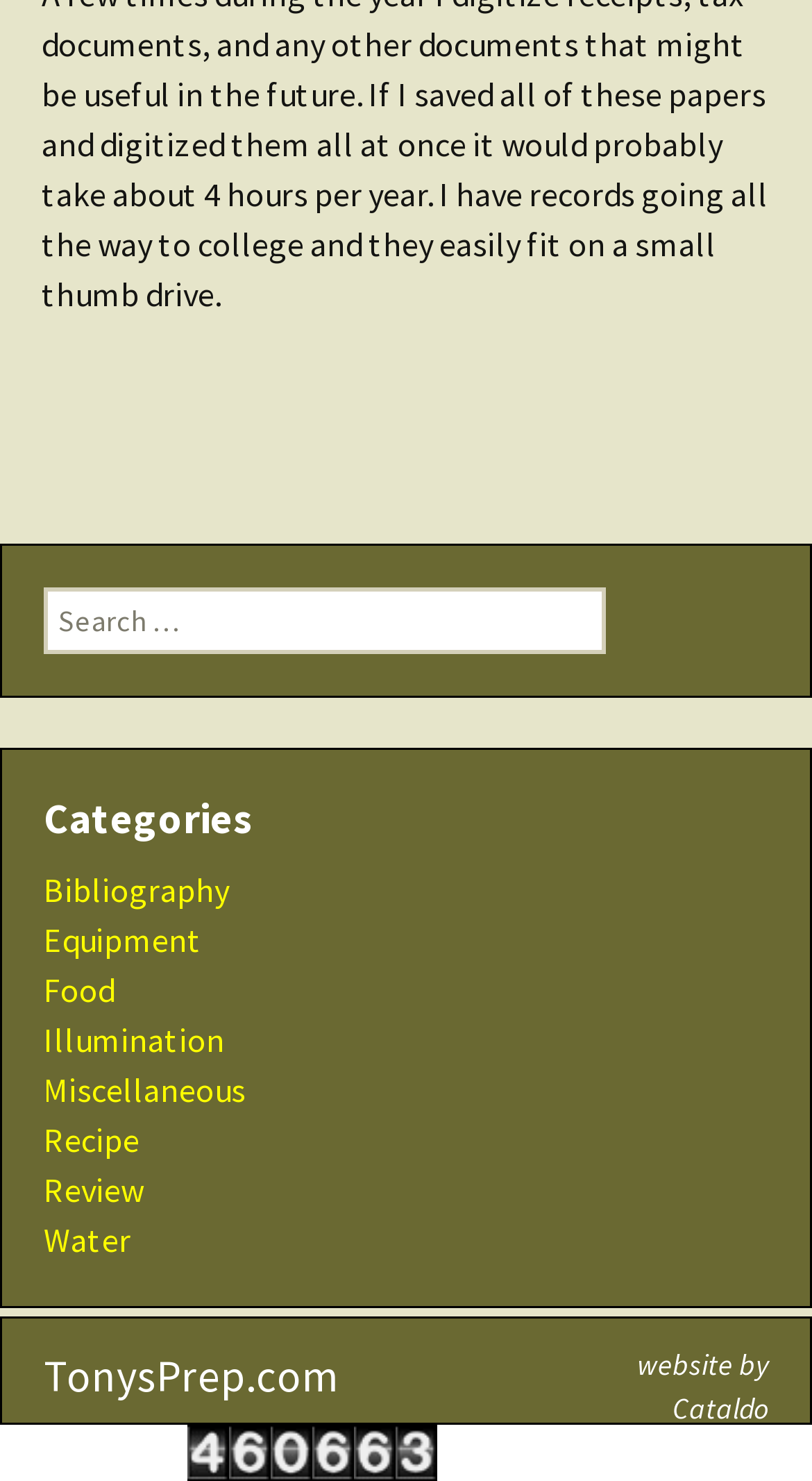Locate the bounding box coordinates of the region to be clicked to comply with the following instruction: "go to Bibliography". The coordinates must be four float numbers between 0 and 1, in the form [left, top, right, bottom].

[0.054, 0.586, 0.282, 0.614]